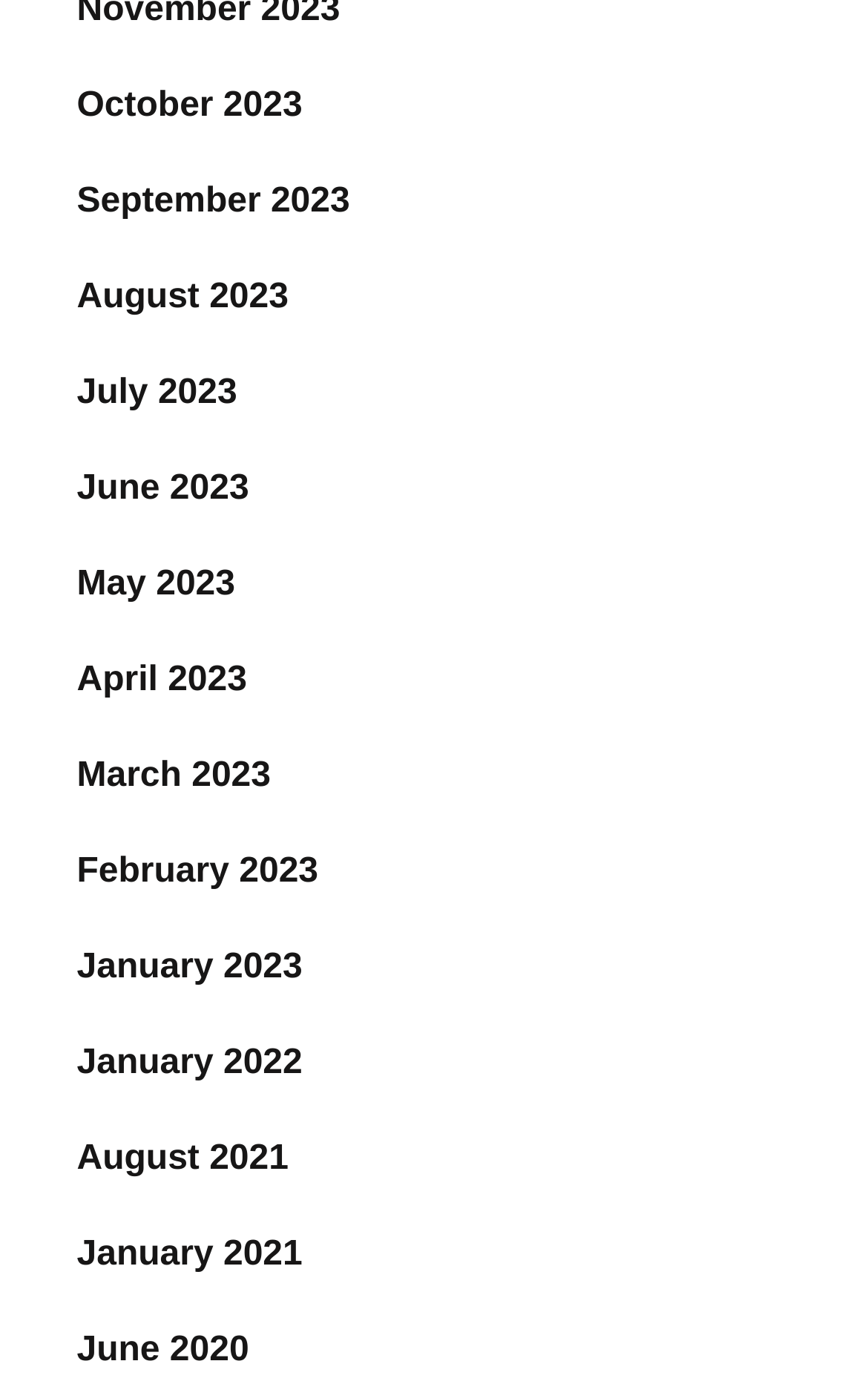Pinpoint the bounding box coordinates of the clickable area necessary to execute the following instruction: "access June 2023". The coordinates should be given as four float numbers between 0 and 1, namely [left, top, right, bottom].

[0.088, 0.339, 0.287, 0.367]